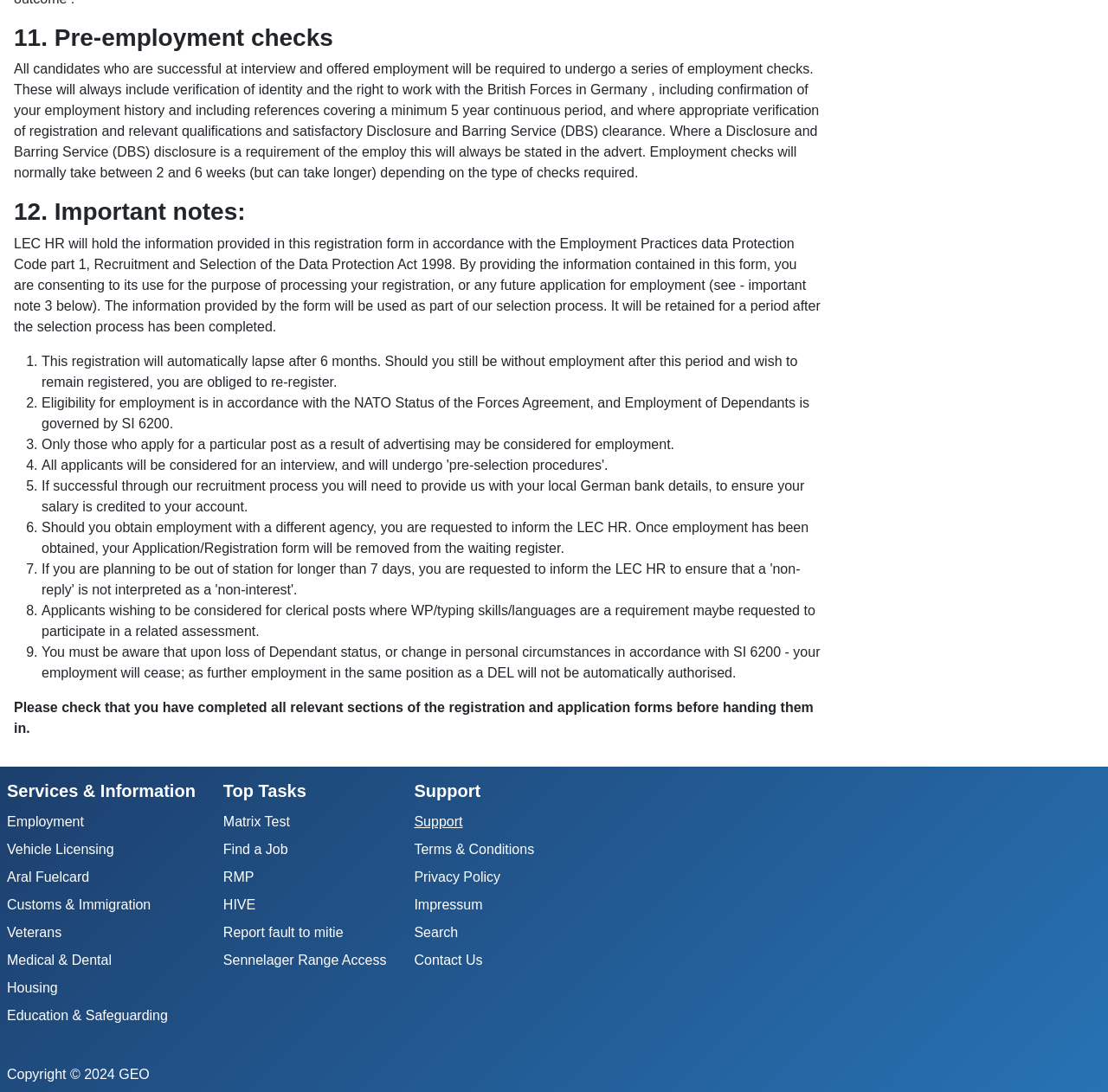What is the purpose of providing local German bank details?
Using the details from the image, give an elaborate explanation to answer the question.

According to the webpage, if successful through the recruitment process, you will need to provide your local German bank details to ensure your salary is credited to your account.